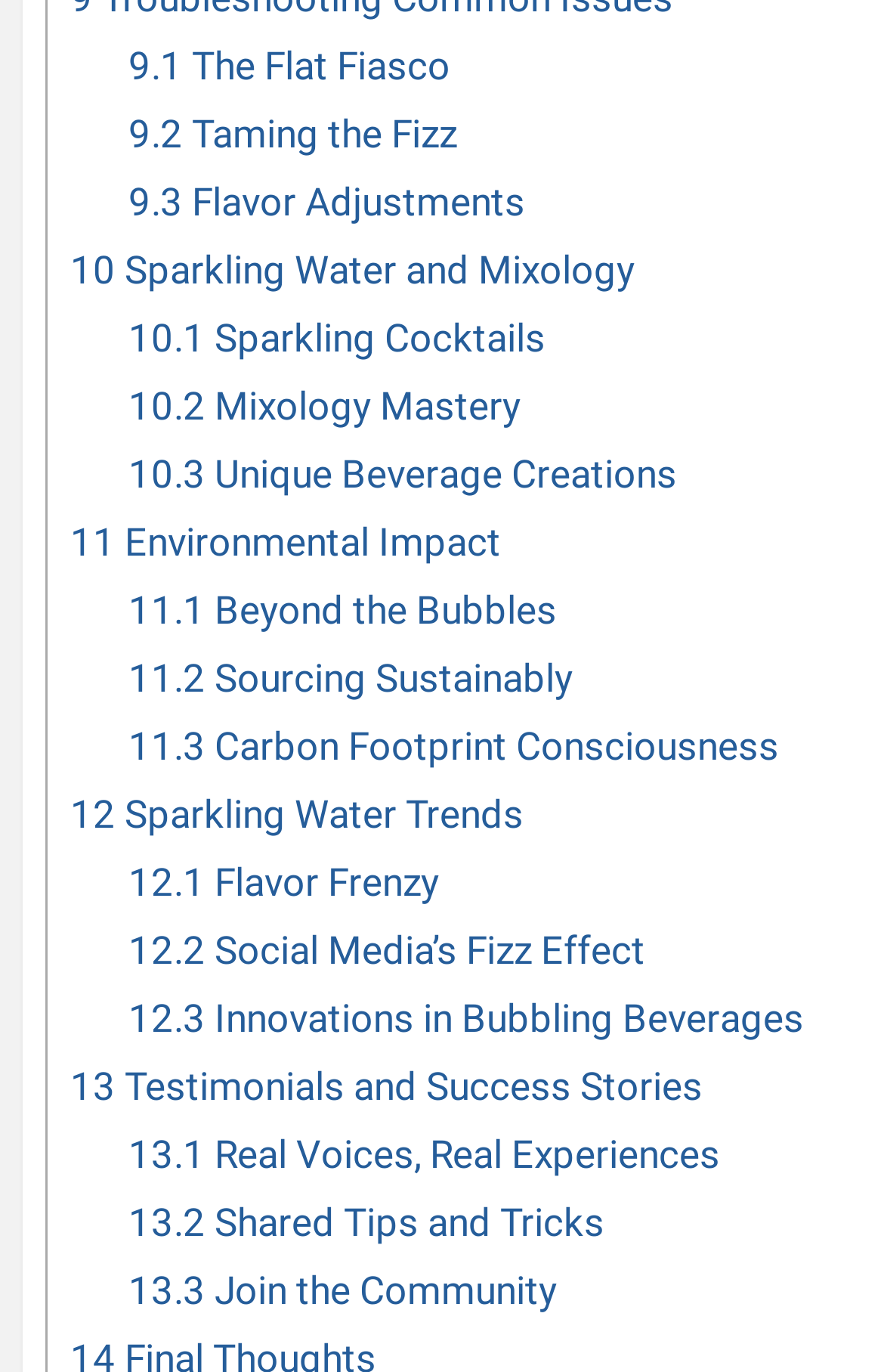How many subtopics are there in chapter 9?
Respond to the question with a single word or phrase according to the image.

3